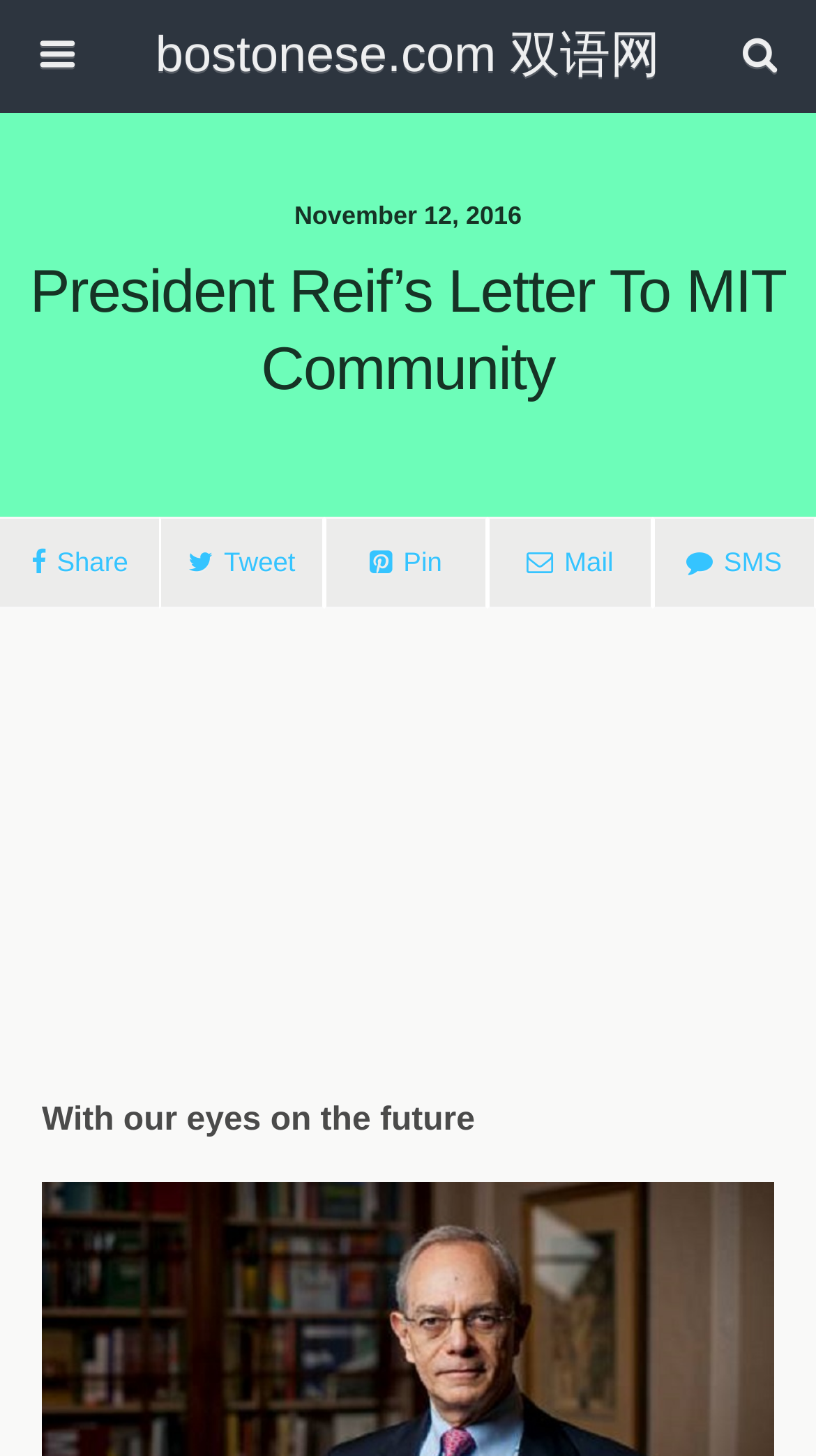Please analyze the image and give a detailed answer to the question:
What is the author's tone in the letter?

I inferred the author's tone by reading the static text 'With our eyes on the future' which suggests a sense of hope and optimism, implying that the author is looking forward to the future with a positive attitude.